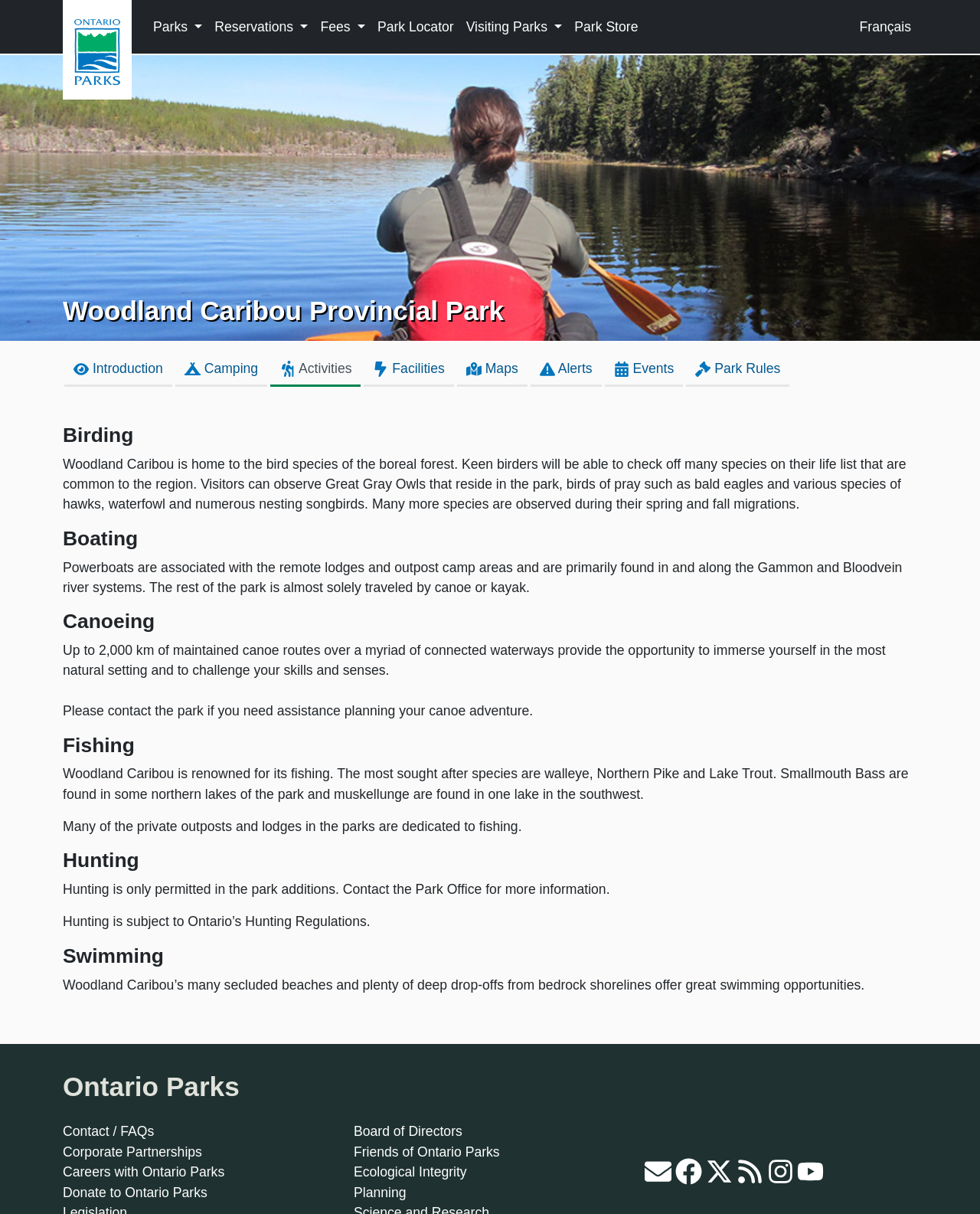Using the information in the image, give a detailed answer to the following question: What is the purpose of powerboats in the park?

According to the text under the 'Boating' heading, powerboats are associated with the remote lodges and outpost camp areas and are primarily found in and along the Gammon and Bloodvein river systems.